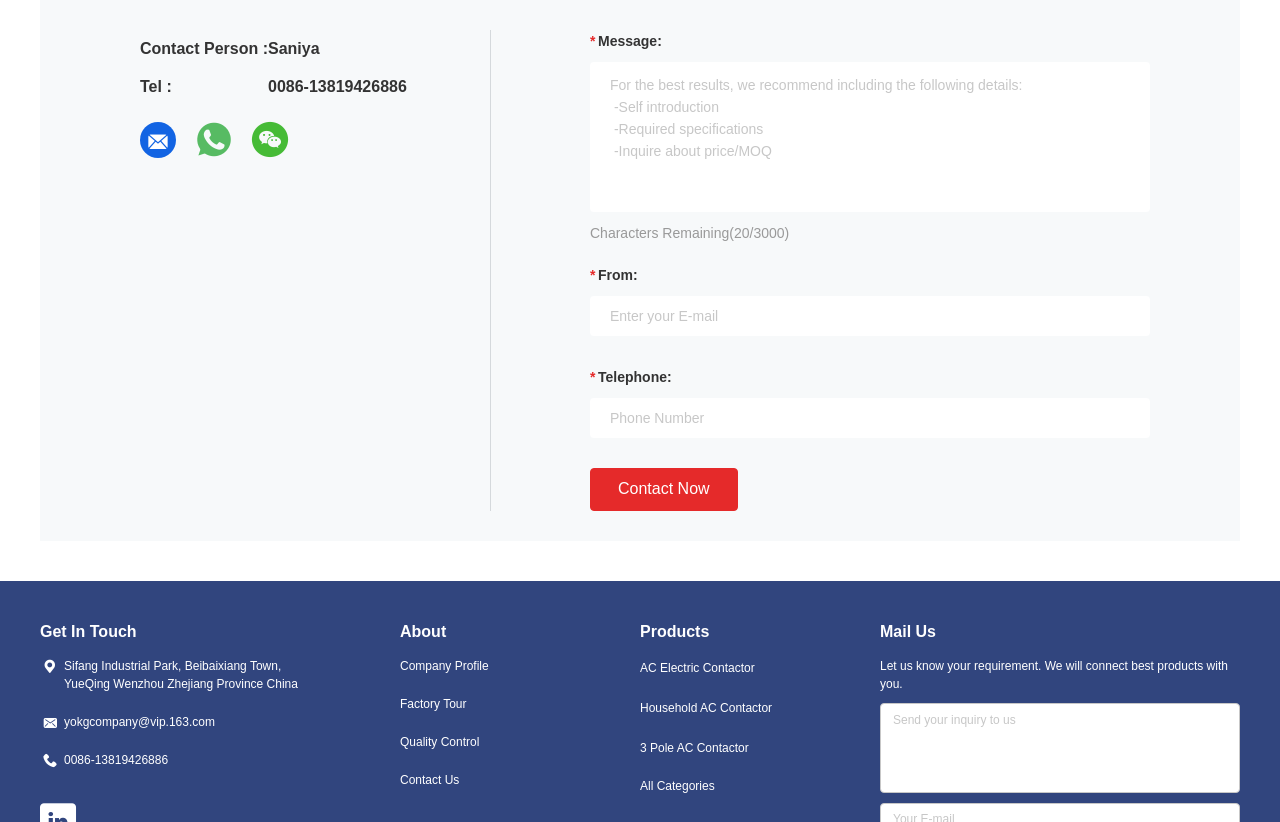Locate the bounding box coordinates of the element you need to click to accomplish the task described by this instruction: "Click the 'tel' link".

[0.241, 0.148, 0.269, 0.192]